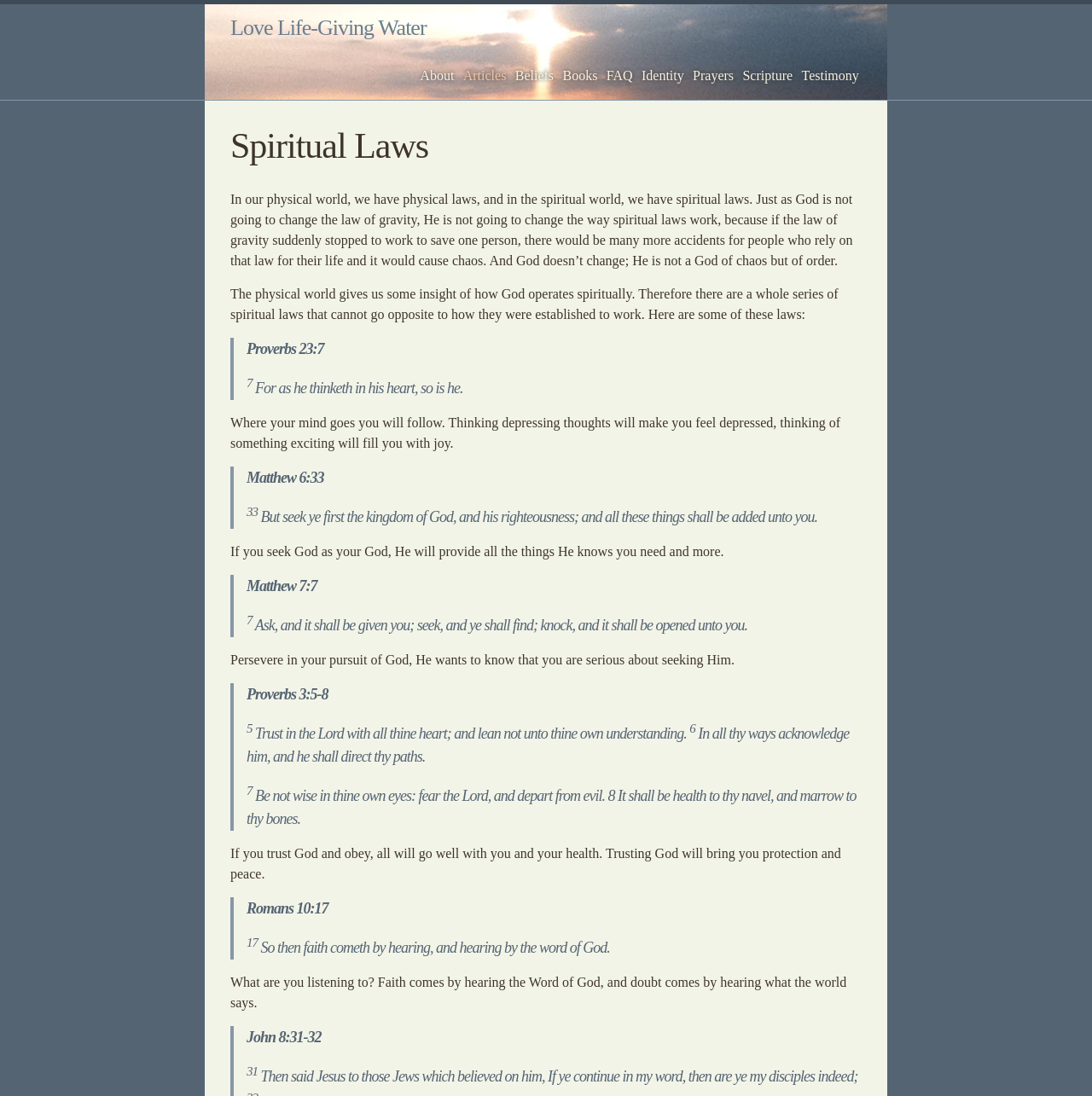Determine the bounding box coordinates of the section I need to click to execute the following instruction: "Visit the 'Books' page". Provide the coordinates as four float numbers between 0 and 1, i.e., [left, top, right, bottom].

[0.515, 0.062, 0.547, 0.075]